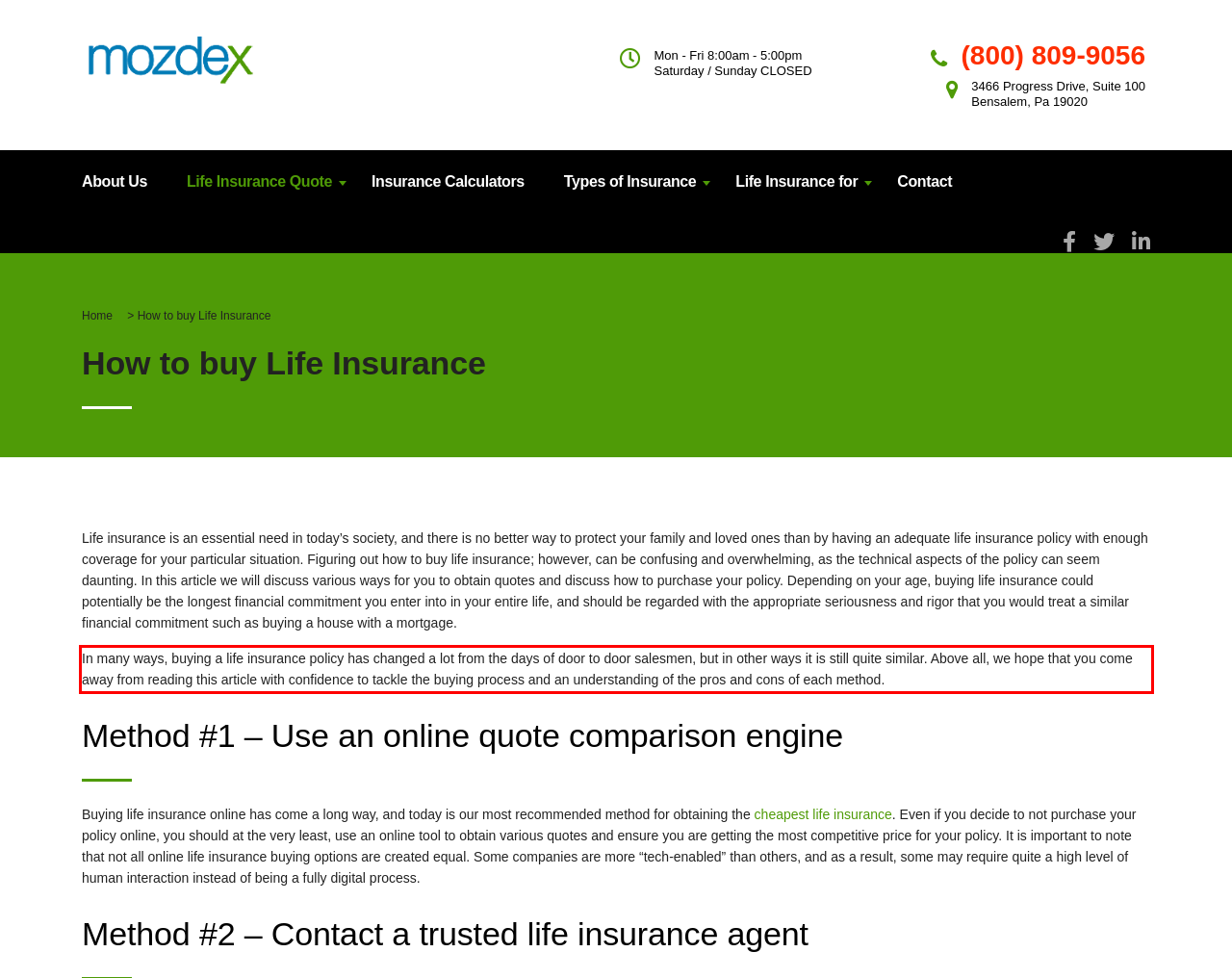Using the provided screenshot of a webpage, recognize and generate the text found within the red rectangle bounding box.

In many ways, buying a life insurance policy has changed a lot from the days of door to door salesmen, but in other ways it is still quite similar. Above all, we hope that you come away from reading this article with confidence to tackle the buying process and an understanding of the pros and cons of each method.